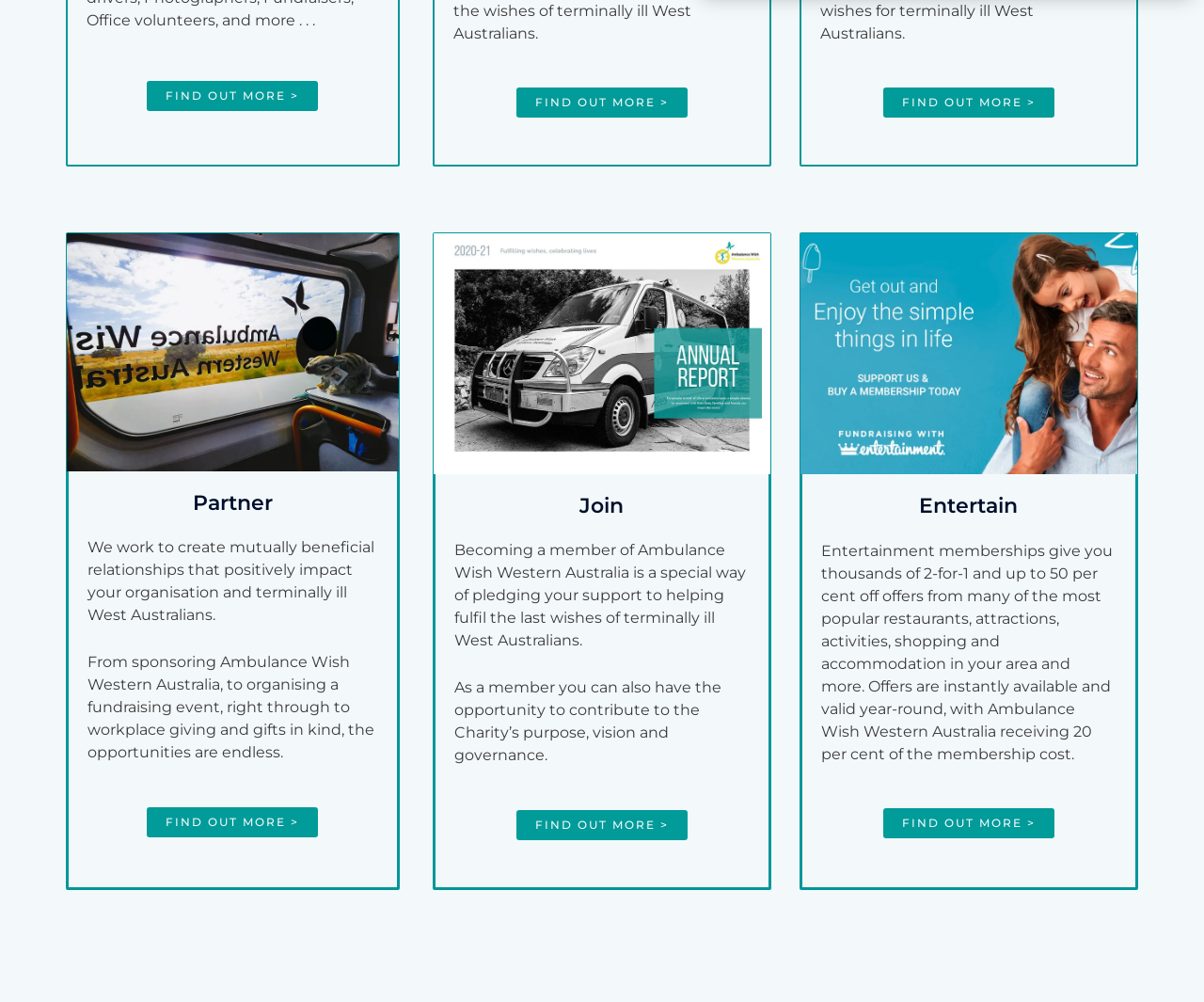Provide the bounding box coordinates, formatted as (top-left x, top-left y, bottom-right x, bottom-right y), with all values being floating point numbers between 0 and 1. Identify the bounding box of the UI element that matches the description: Entertain

[0.764, 0.492, 0.846, 0.517]